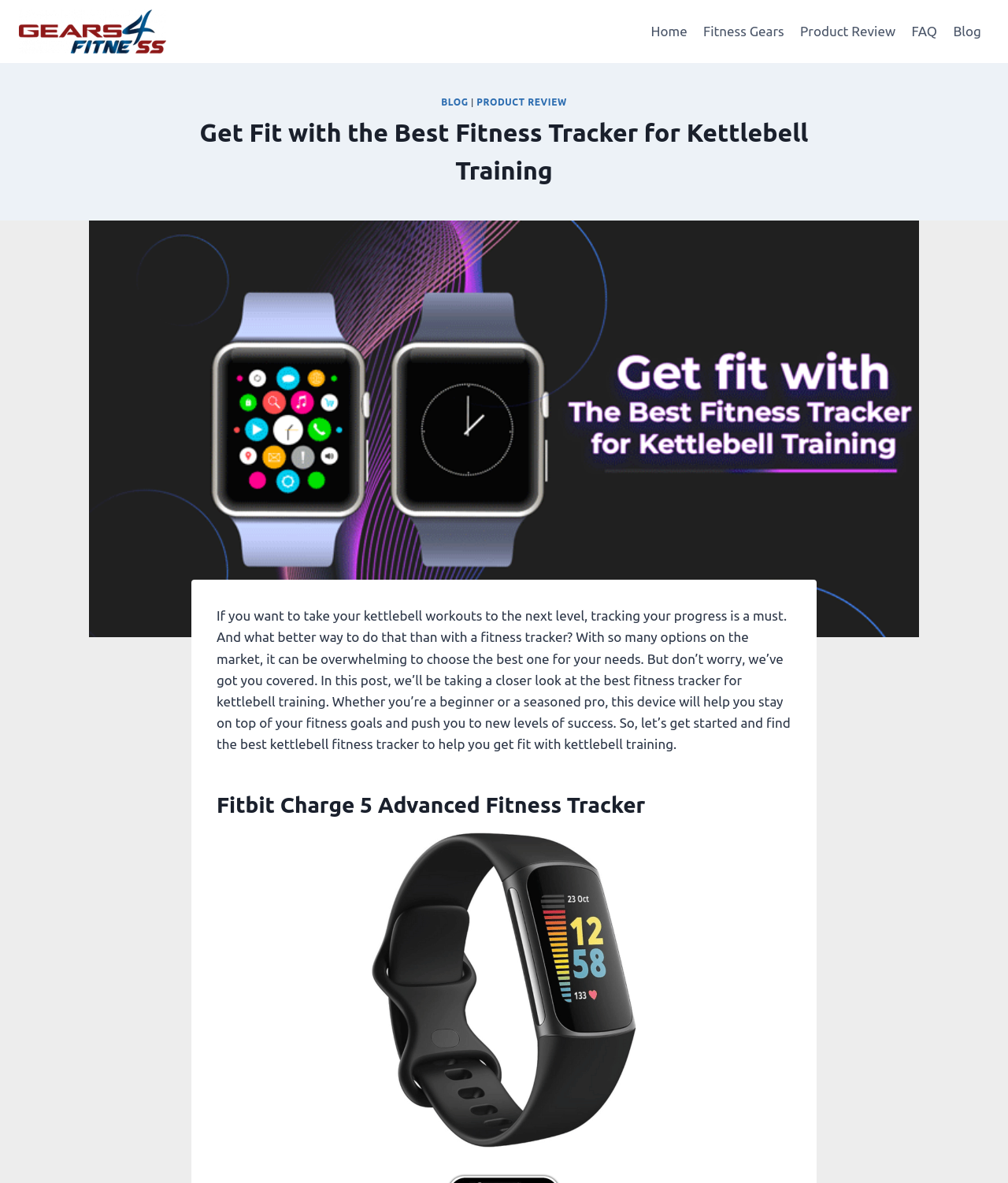Predict the bounding box coordinates of the area that should be clicked to accomplish the following instruction: "Learn about the Fitbit Charge 5 Advanced Fitness Tracker". The bounding box coordinates should consist of four float numbers between 0 and 1, i.e., [left, top, right, bottom].

[0.215, 0.666, 0.785, 0.694]